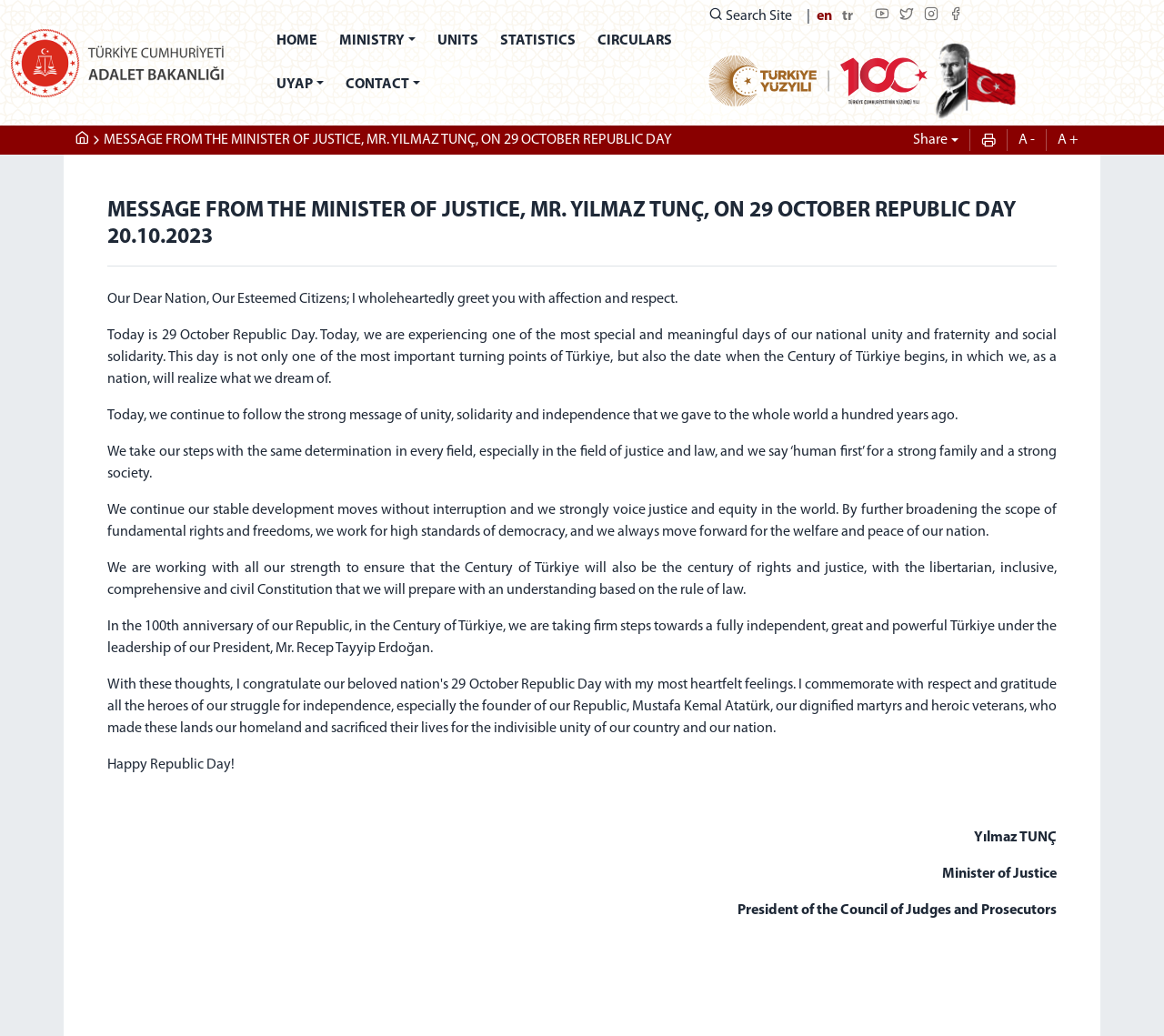Please answer the following question using a single word or phrase: 
What is the logo of the ministry?

Adalet Bakanlığı Logo